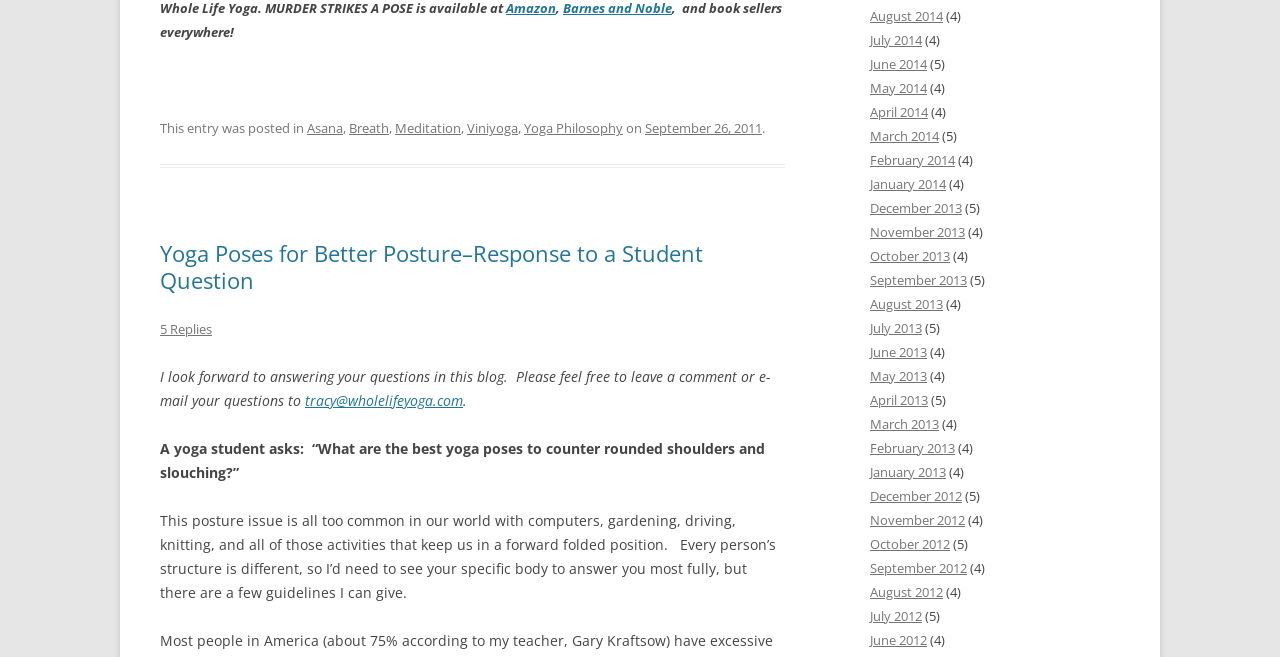Please identify the bounding box coordinates for the region that you need to click to follow this instruction: "Click on the 'tracy@wholelifeyoga.com' email link".

[0.238, 0.595, 0.362, 0.624]